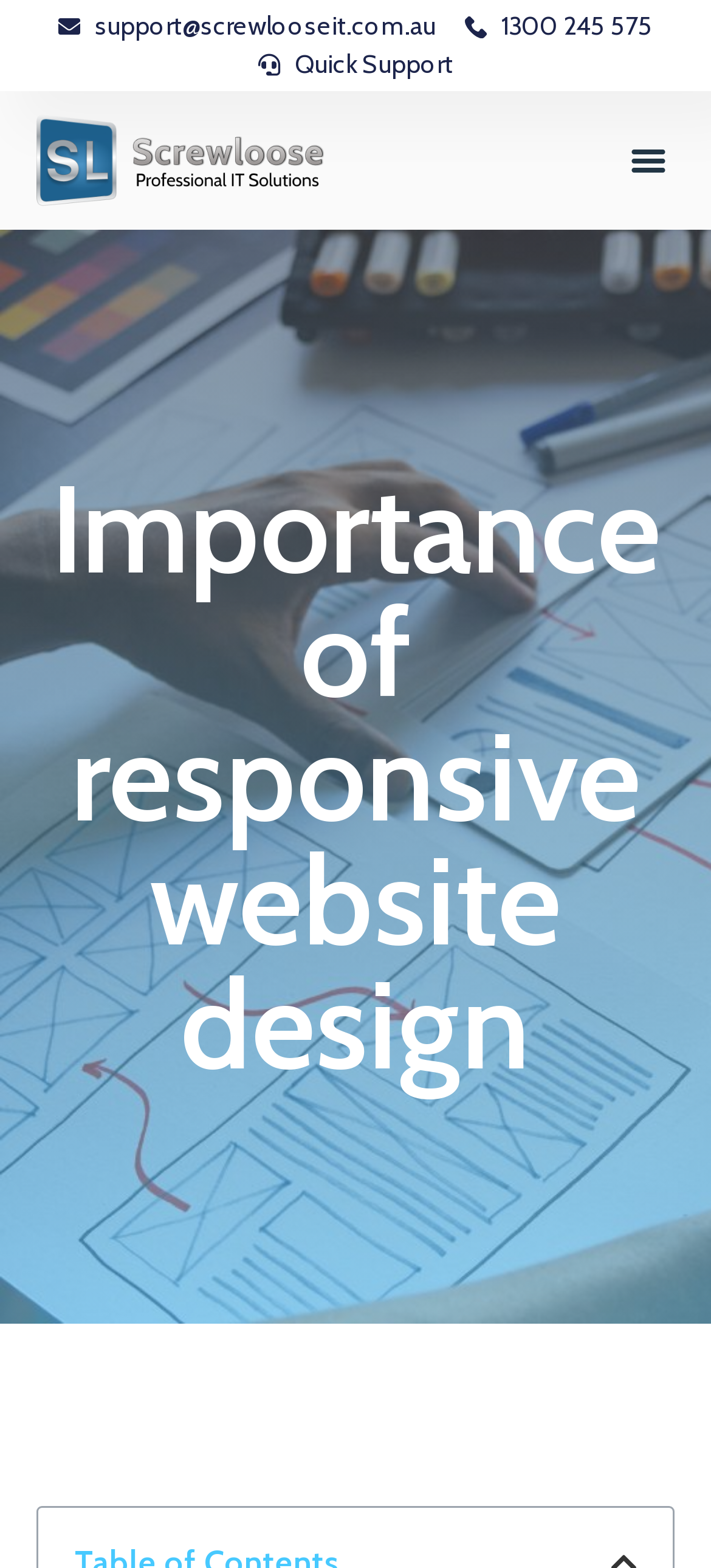Highlight the bounding box of the UI element that corresponds to this description: "support@screwlooseit.com.au".

[0.082, 0.005, 0.613, 0.029]